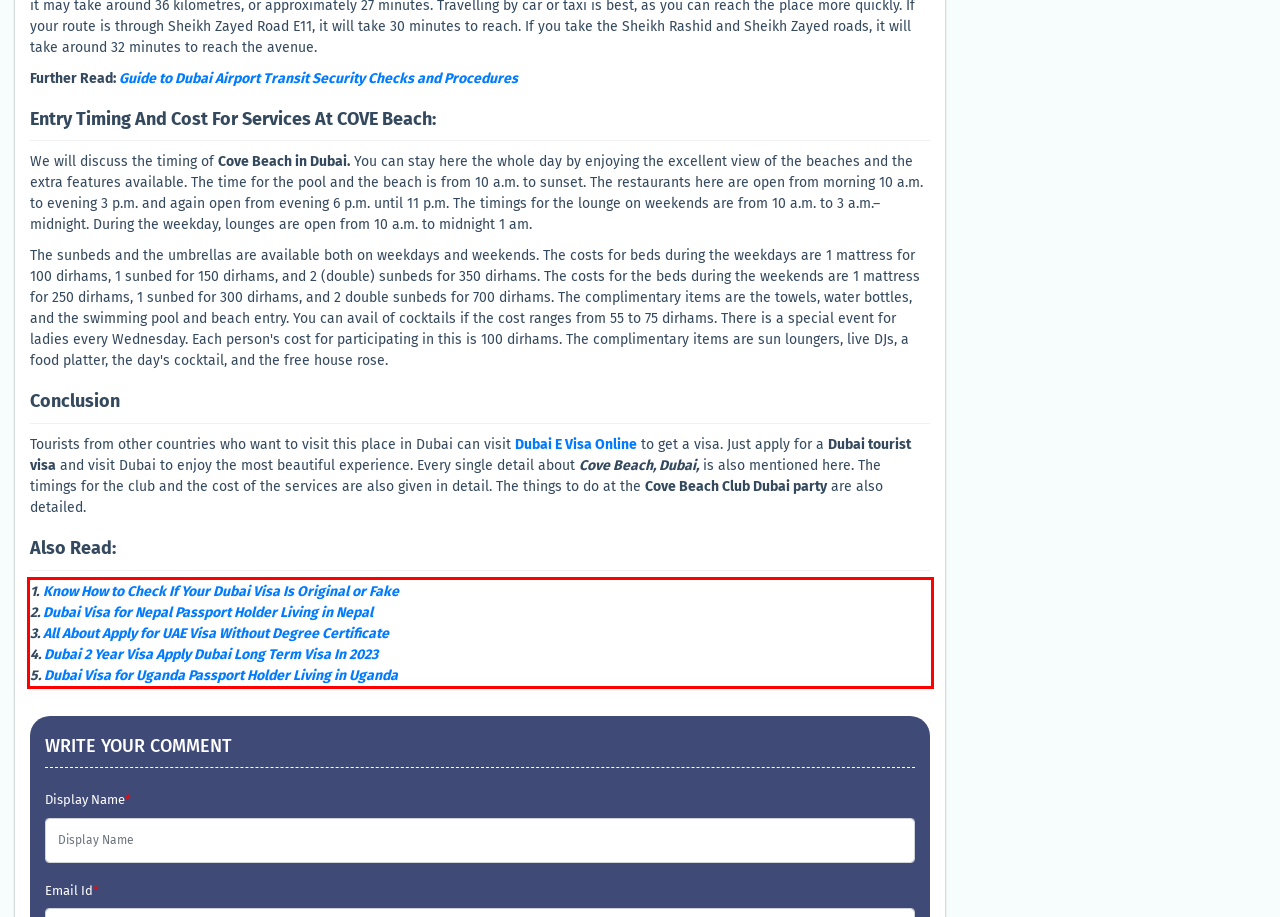Please perform OCR on the text within the red rectangle in the webpage screenshot and return the text content.

1. Know How to Check If Your Dubai Visa Is Original or Fake 2. Dubai Visa for Nepal Passport Holder Living in Nepal 3. All About Apply for UAE Visa Without Degree Certificate 4. Dubai 2 Year Visa Apply Dubai Long Term Visa In 2023 5. Dubai Visa for Uganda Passport Holder Living in Uganda